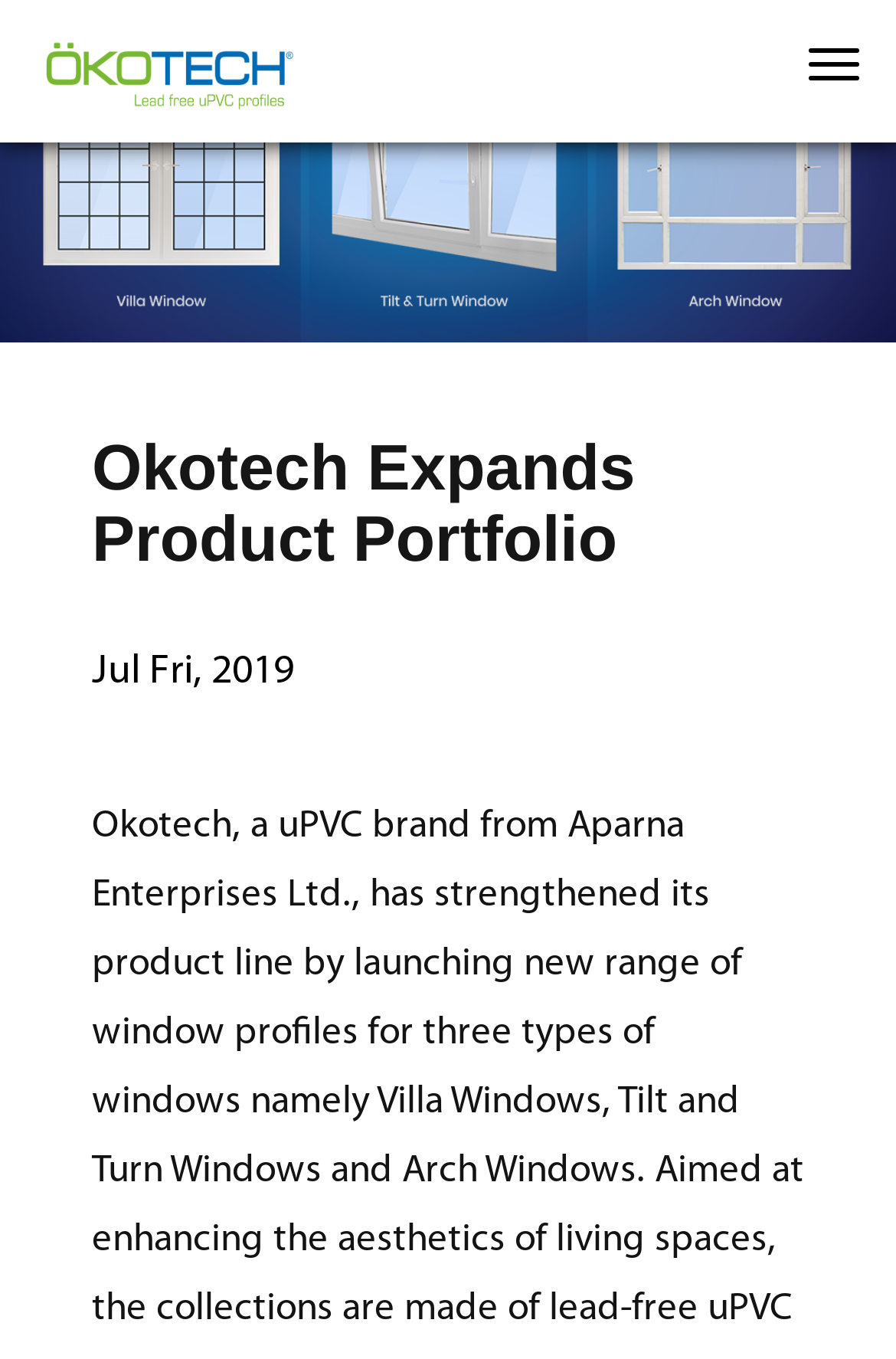Locate the bounding box of the UI element with the following description: "Toggle navigation".

[0.9, 0.034, 0.962, 0.061]